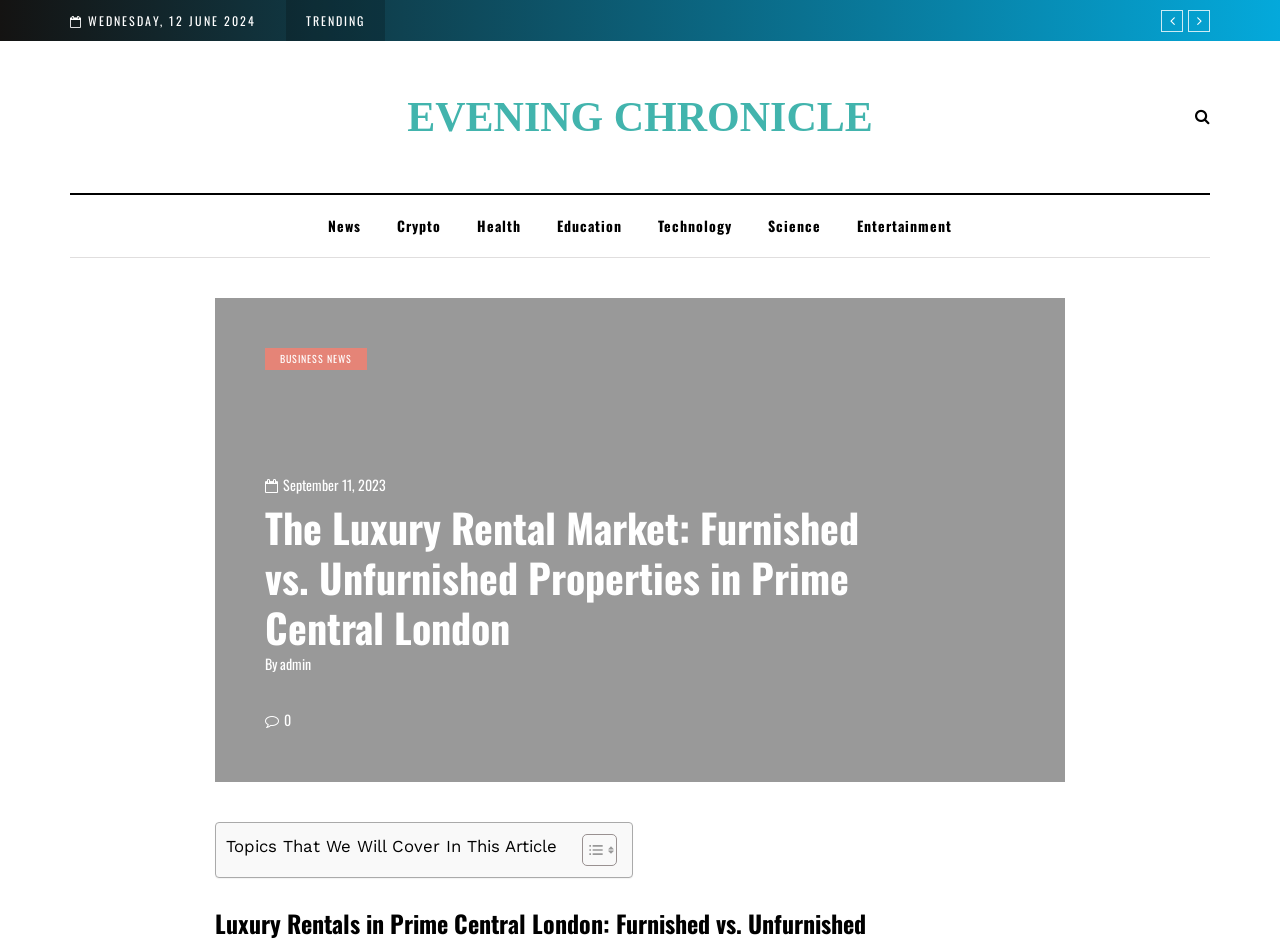Please give the bounding box coordinates of the area that should be clicked to fulfill the following instruction: "Read the 'BUSINESS NEWS' article". The coordinates should be in the format of four float numbers from 0 to 1, i.e., [left, top, right, bottom].

[0.207, 0.369, 0.287, 0.391]